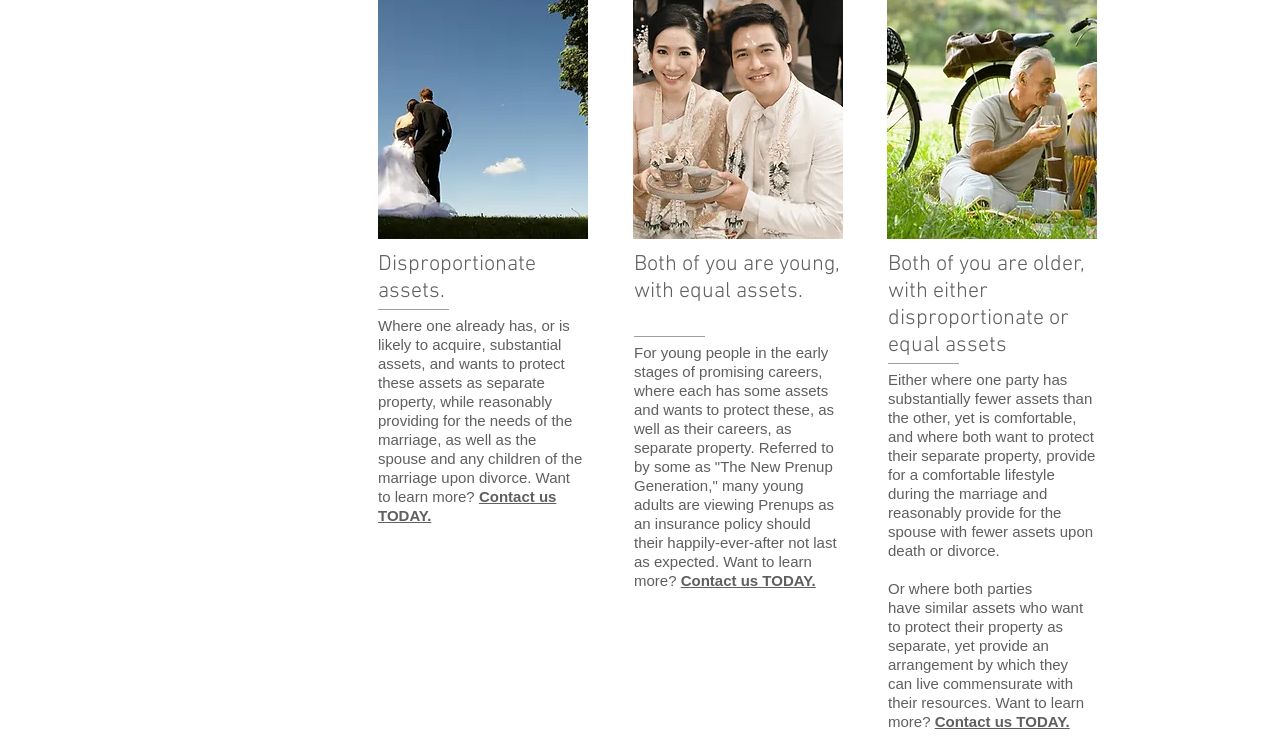How many scenarios are described on this webpage?
Please analyze the image and answer the question with as much detail as possible.

By examining the headings and static text, I can see that there are three distinct scenarios described: 'Disproportionate assets', 'Both of you are young, with equal assets', and 'Both of you are older, with either disproportionate or equal assets'.